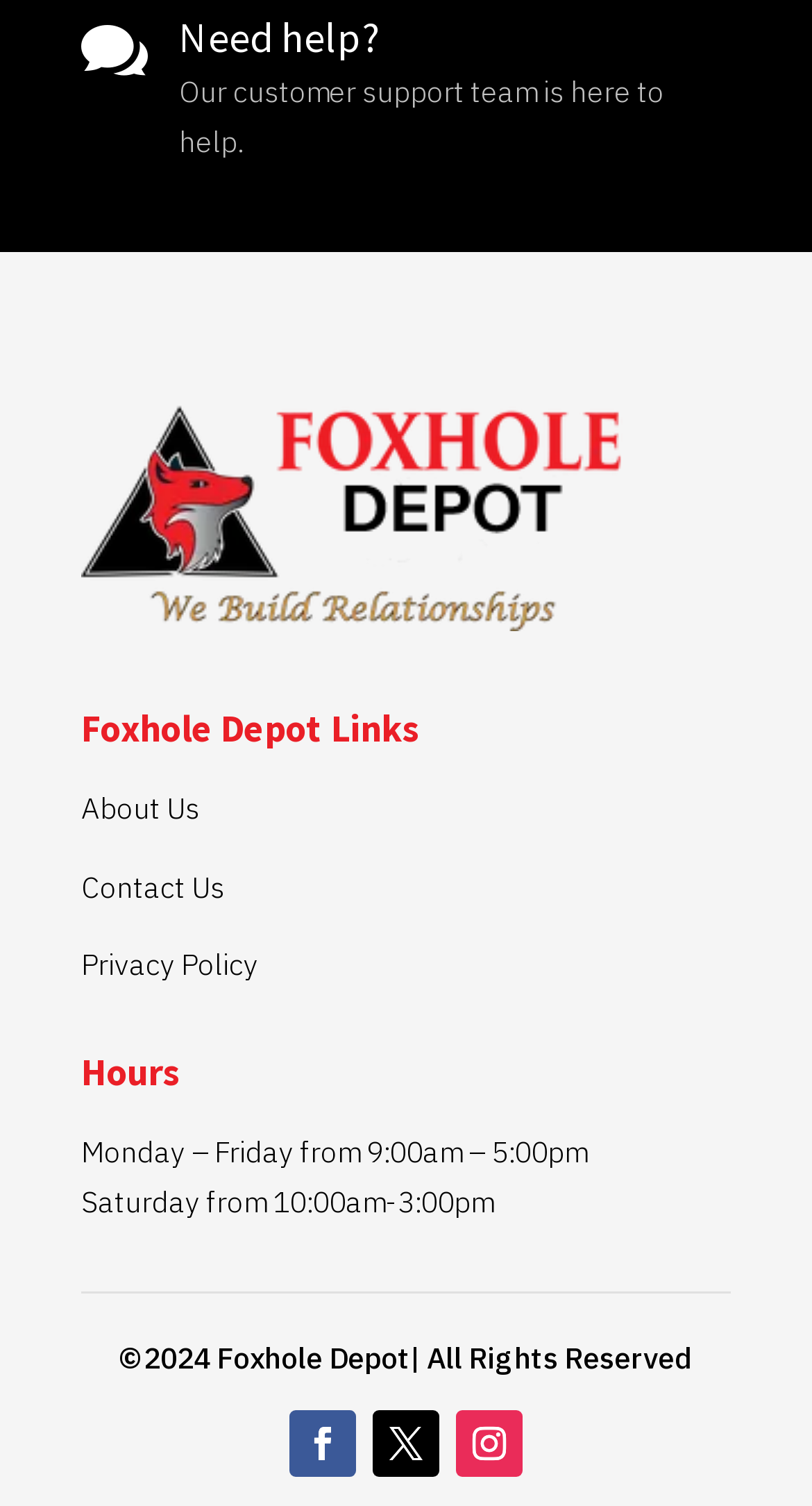Give the bounding box coordinates for this UI element: "Follow". The coordinates should be four float numbers between 0 and 1, arranged as [left, top, right, bottom].

[0.459, 0.936, 0.541, 0.98]